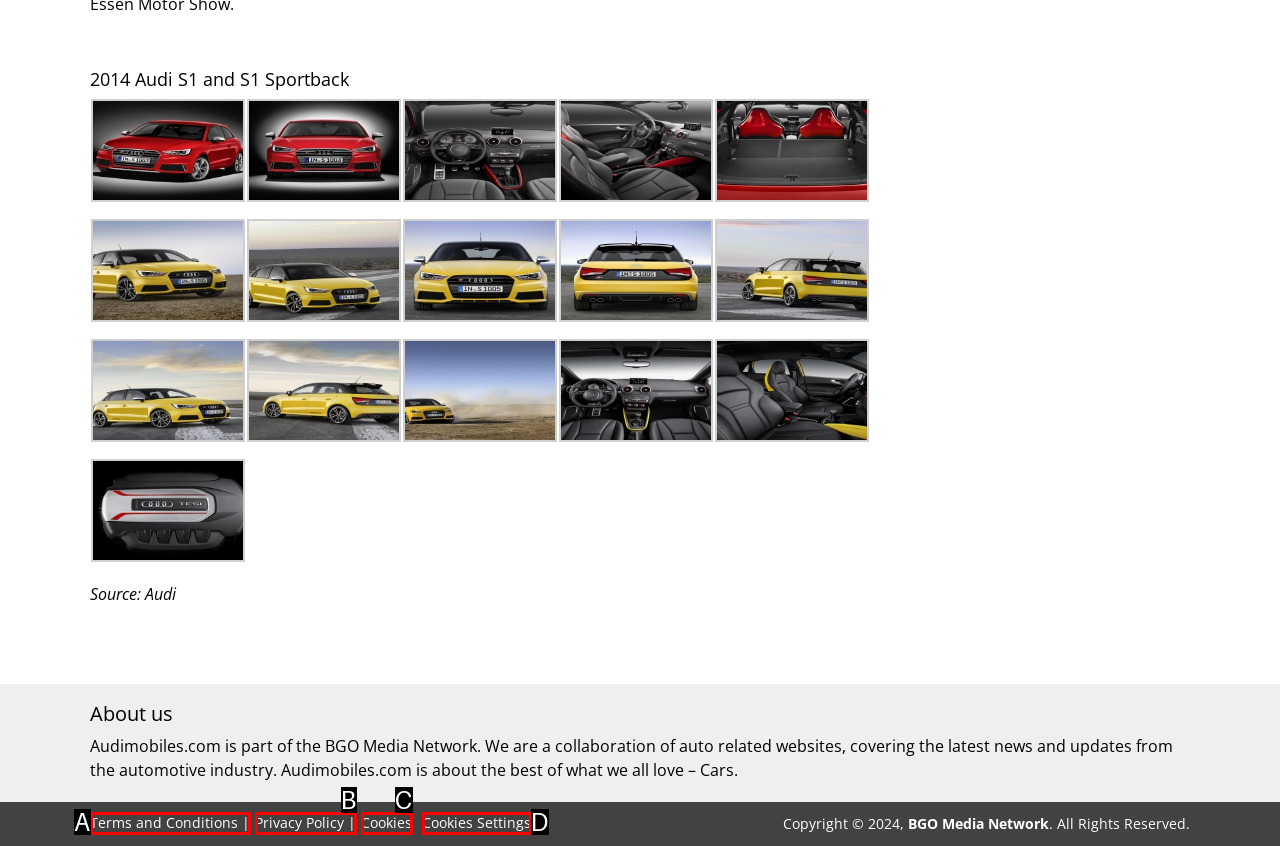Identify the letter that best matches this UI element description: Privacy Policy
Answer with the letter from the given options.

B